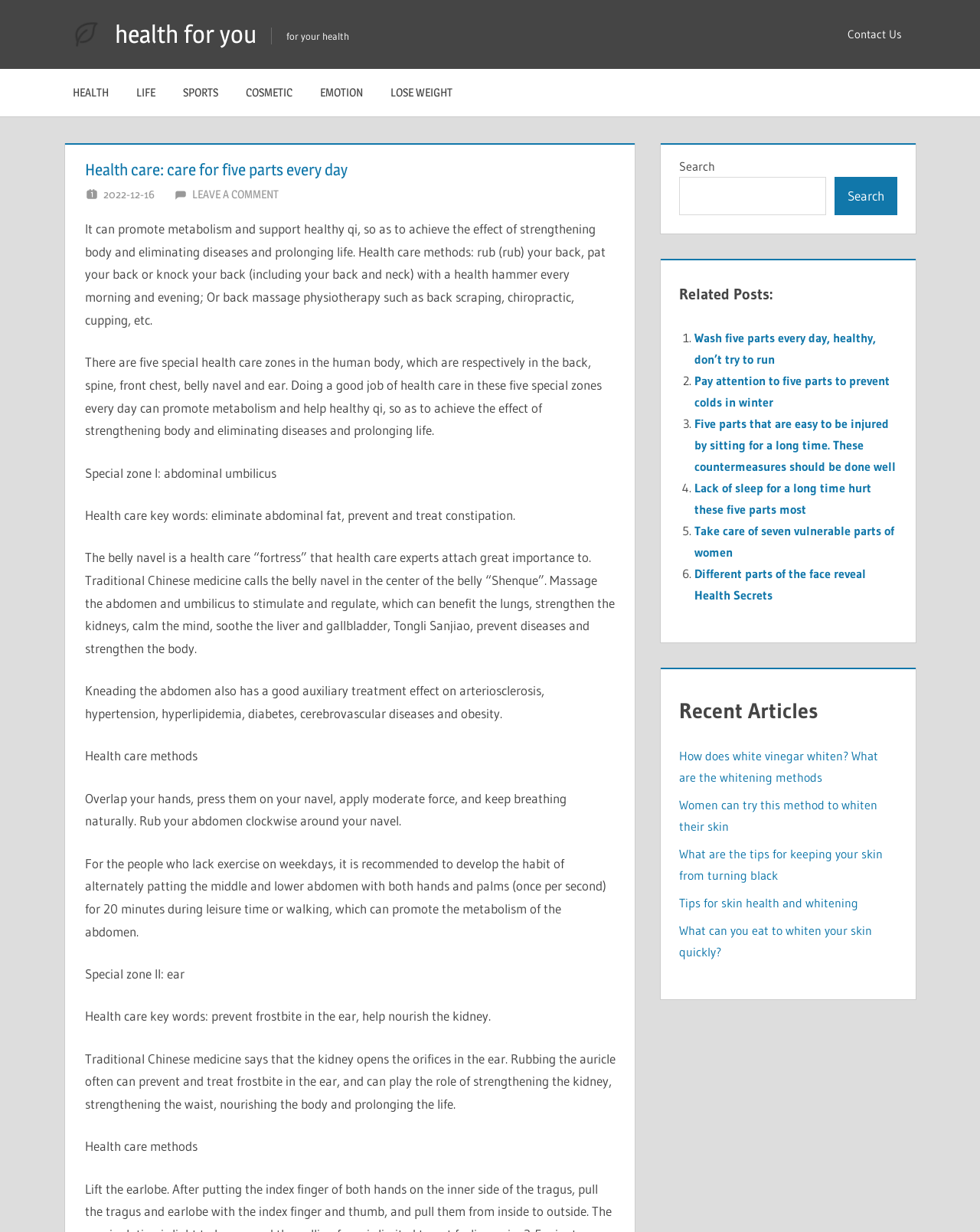Respond to the following question using a concise word or phrase: 
What is the recommended duration for patting the middle and lower abdomen?

20 minutes